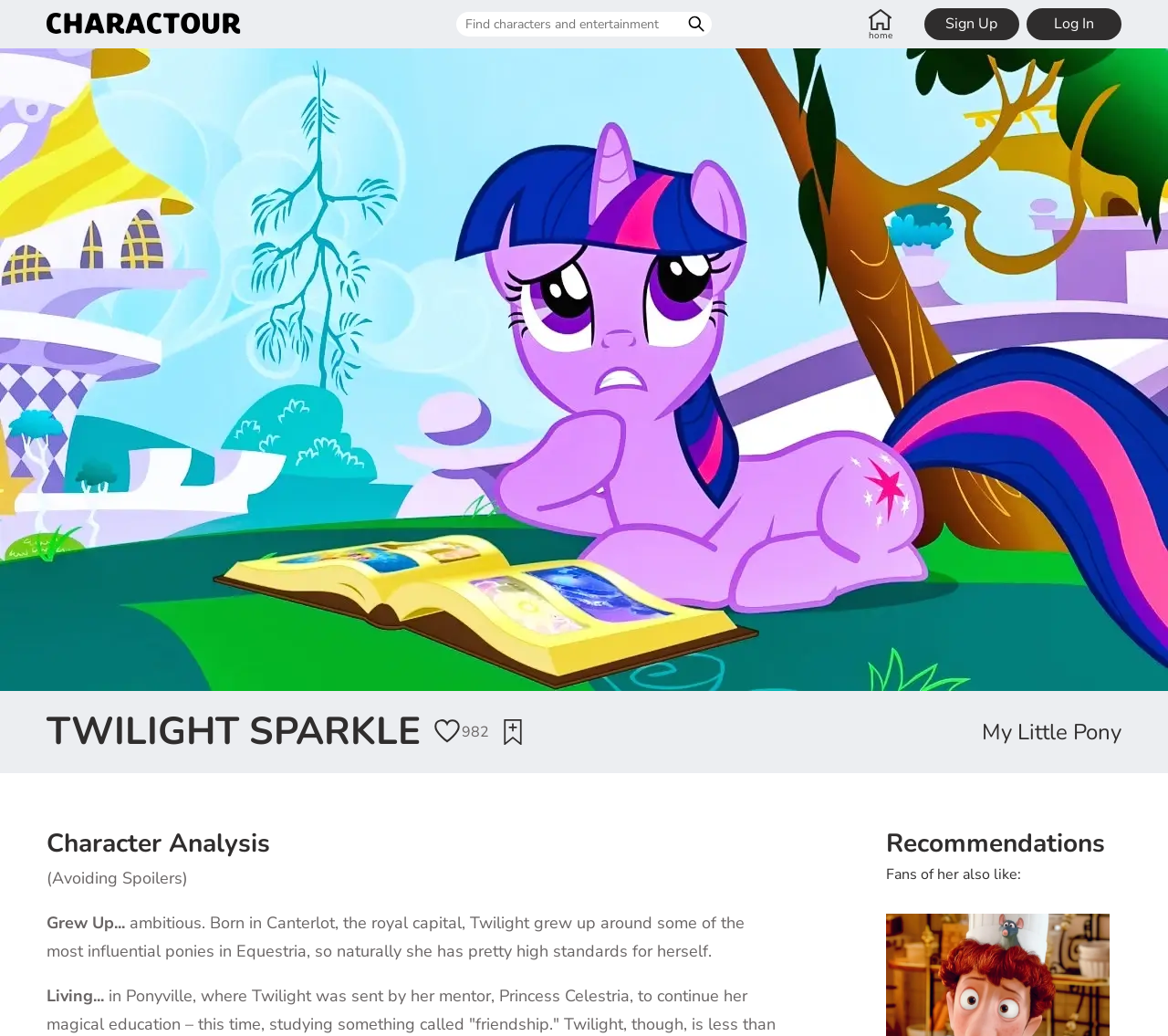Specify the bounding box coordinates of the region I need to click to perform the following instruction: "Click on 'How to Identify Crucial Software In Cybersecurity?'". The coordinates must be four float numbers in the range of 0 to 1, i.e., [left, top, right, bottom].

None